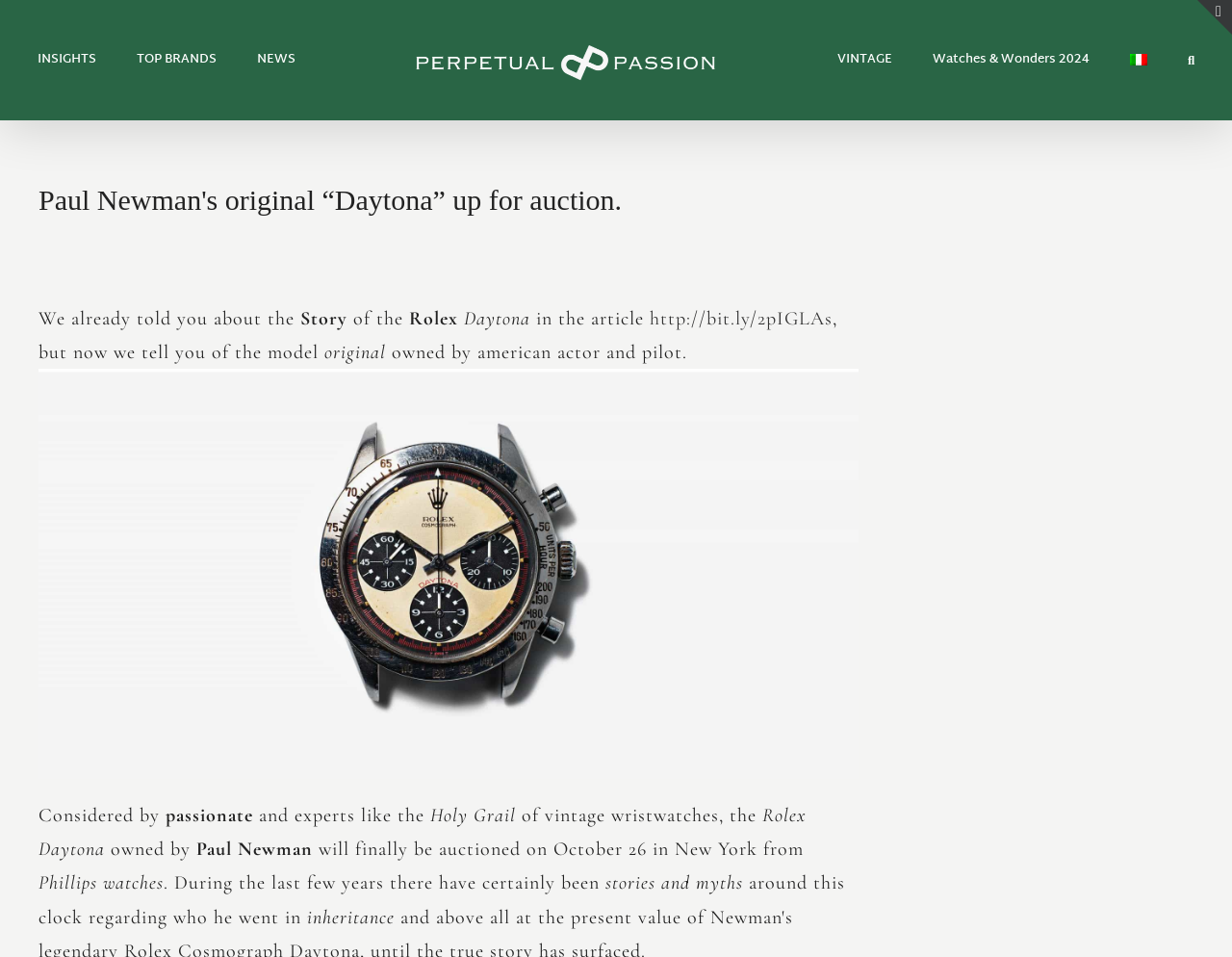Determine the bounding box coordinates for the region that must be clicked to execute the following instruction: "Click on the 'VINTAGE' link".

[0.68, 0.055, 0.724, 0.07]